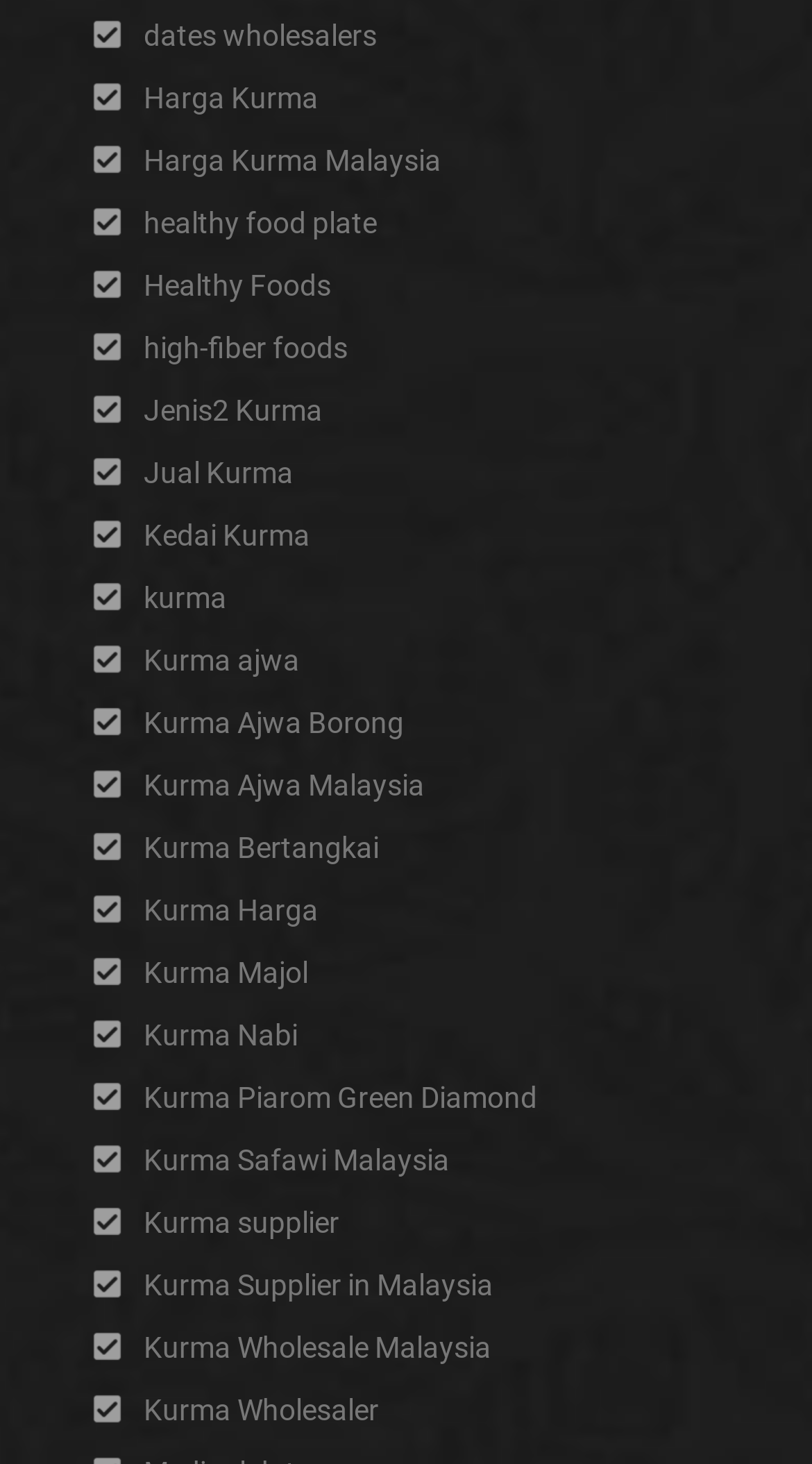Identify the bounding box coordinates of the clickable section necessary to follow the following instruction: "check Kurma Wholesale Malaysia". The coordinates should be presented as four float numbers from 0 to 1, i.e., [left, top, right, bottom].

[0.177, 0.909, 0.605, 0.932]